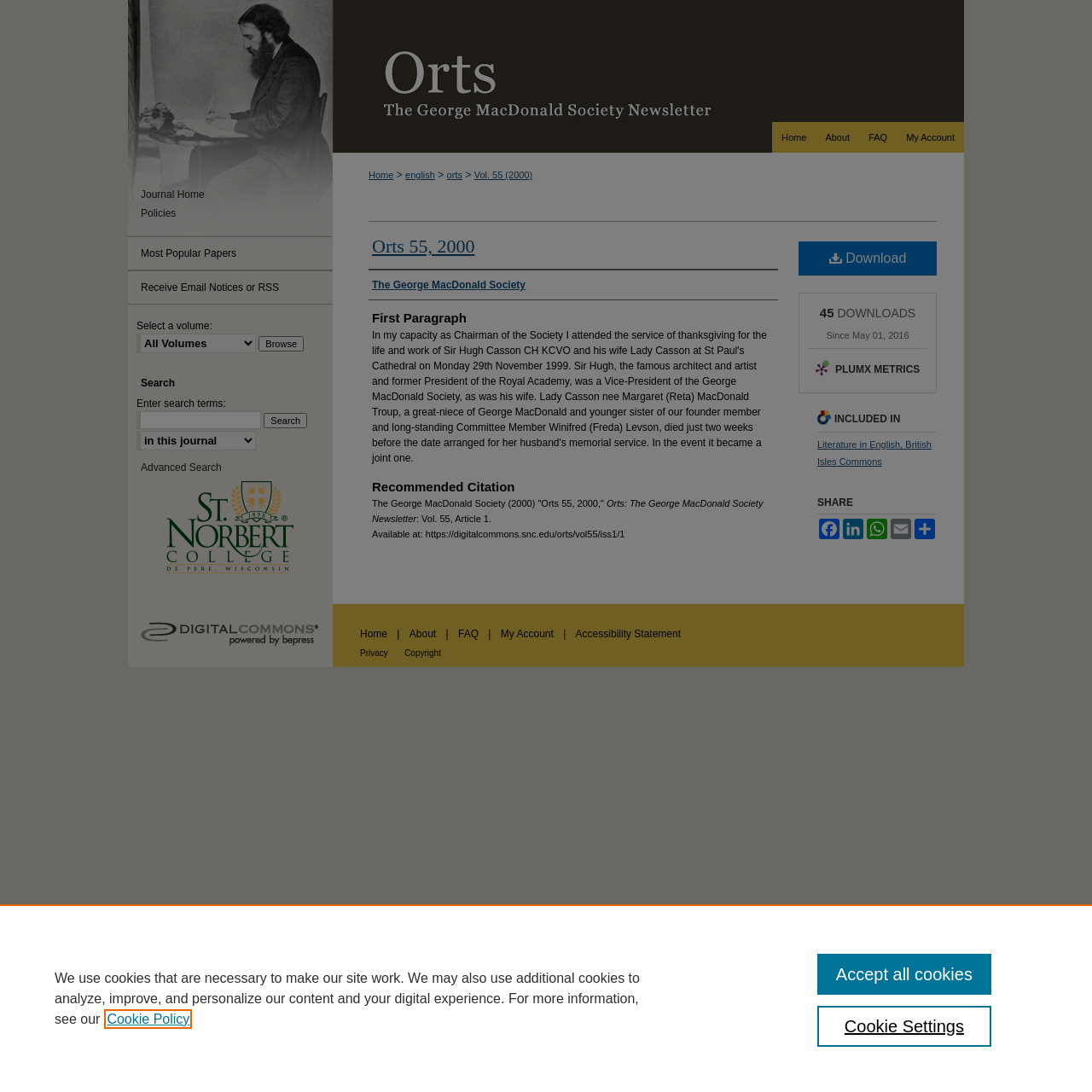Using floating point numbers between 0 and 1, provide the bounding box coordinates in the format (top-left x, top-left y, bottom-right x, bottom-right y). Locate the UI element described here: Products

None